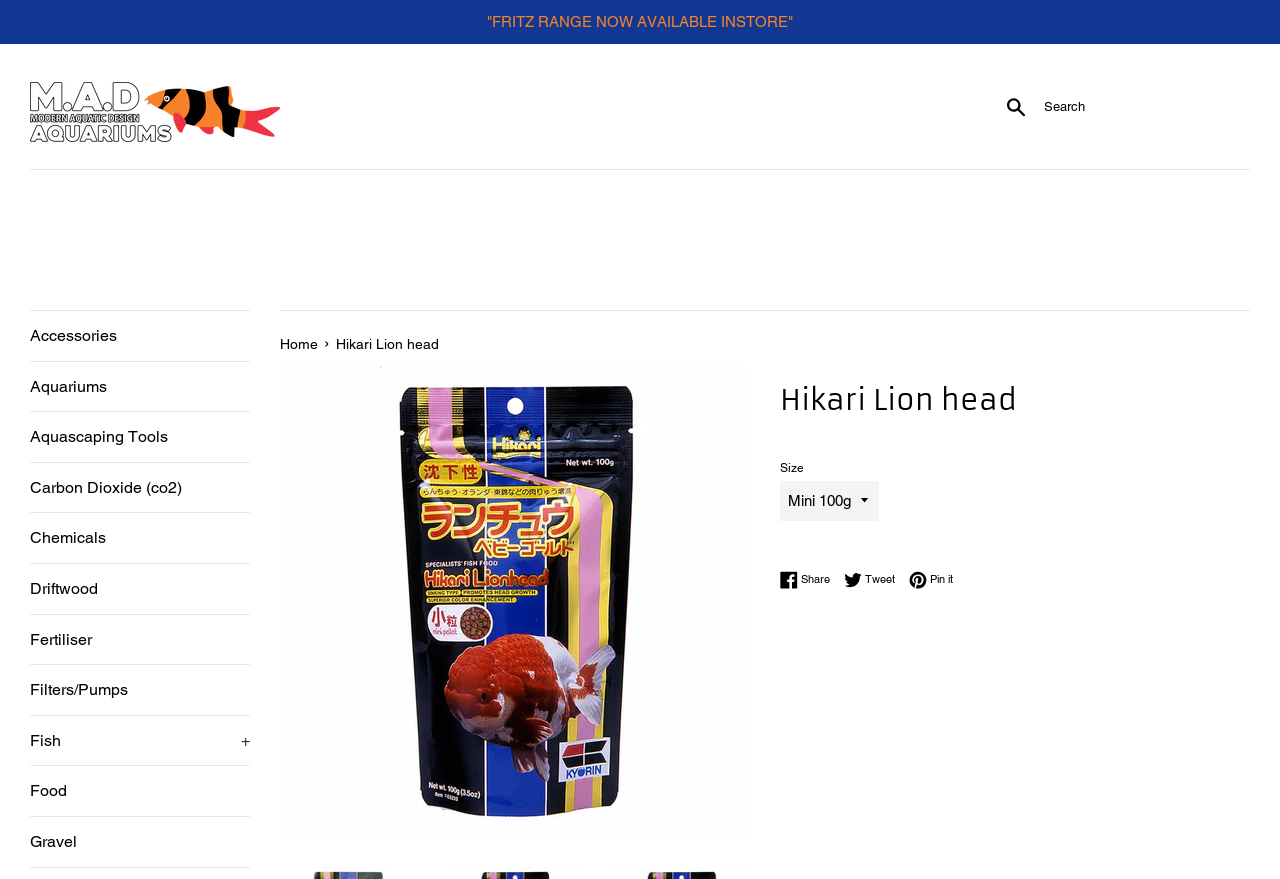Please identify the bounding box coordinates of the region to click in order to complete the task: "Share on Facebook". The coordinates must be four float numbers between 0 and 1, specified as [left, top, right, bottom].

[0.609, 0.649, 0.656, 0.67]